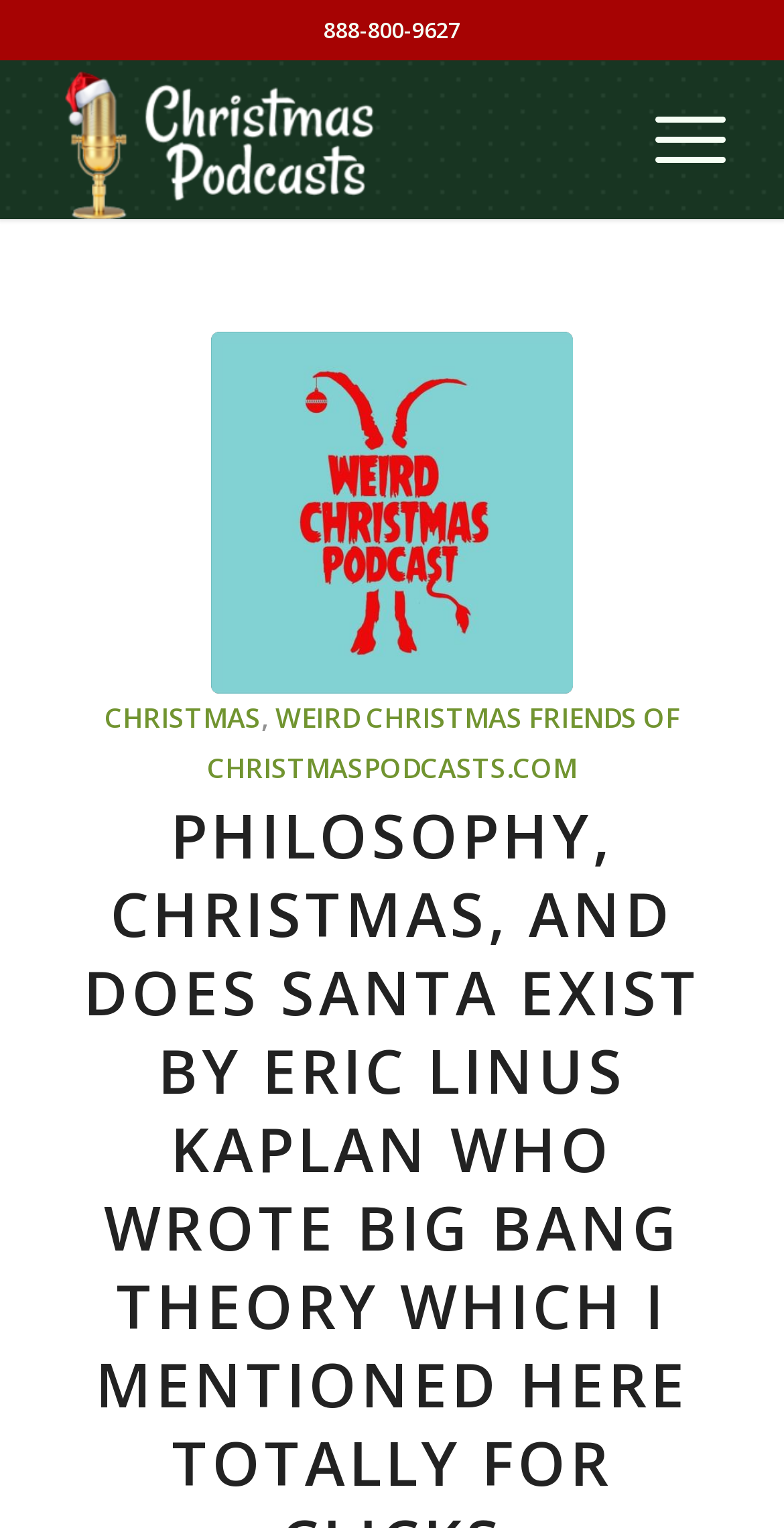Provide an in-depth caption for the webpage.

The webpage appears to be a podcast webpage, specifically focused on Christmas-themed podcasts. At the top of the page, there is a phone number "888-800-9627" displayed prominently. Below this, there is a table layout containing a link to "Christmas Podcasts" accompanied by an image. 

On the right side of the page, there is a link to "Weird Christmas" which is accompanied by an image. This link is further divided into three sub-links: "CHRISTMAS", "WEIRD CHRISTMAS", and "FRIENDS OF CHRISTMASPODCASTS.COM". These sub-links are arranged horizontally, with "CHRISTMAS" on the left, followed by a comma, then "WEIRD CHRISTMAS", and finally "FRIENDS OF CHRISTMASPODCASTS.COM" on the right.